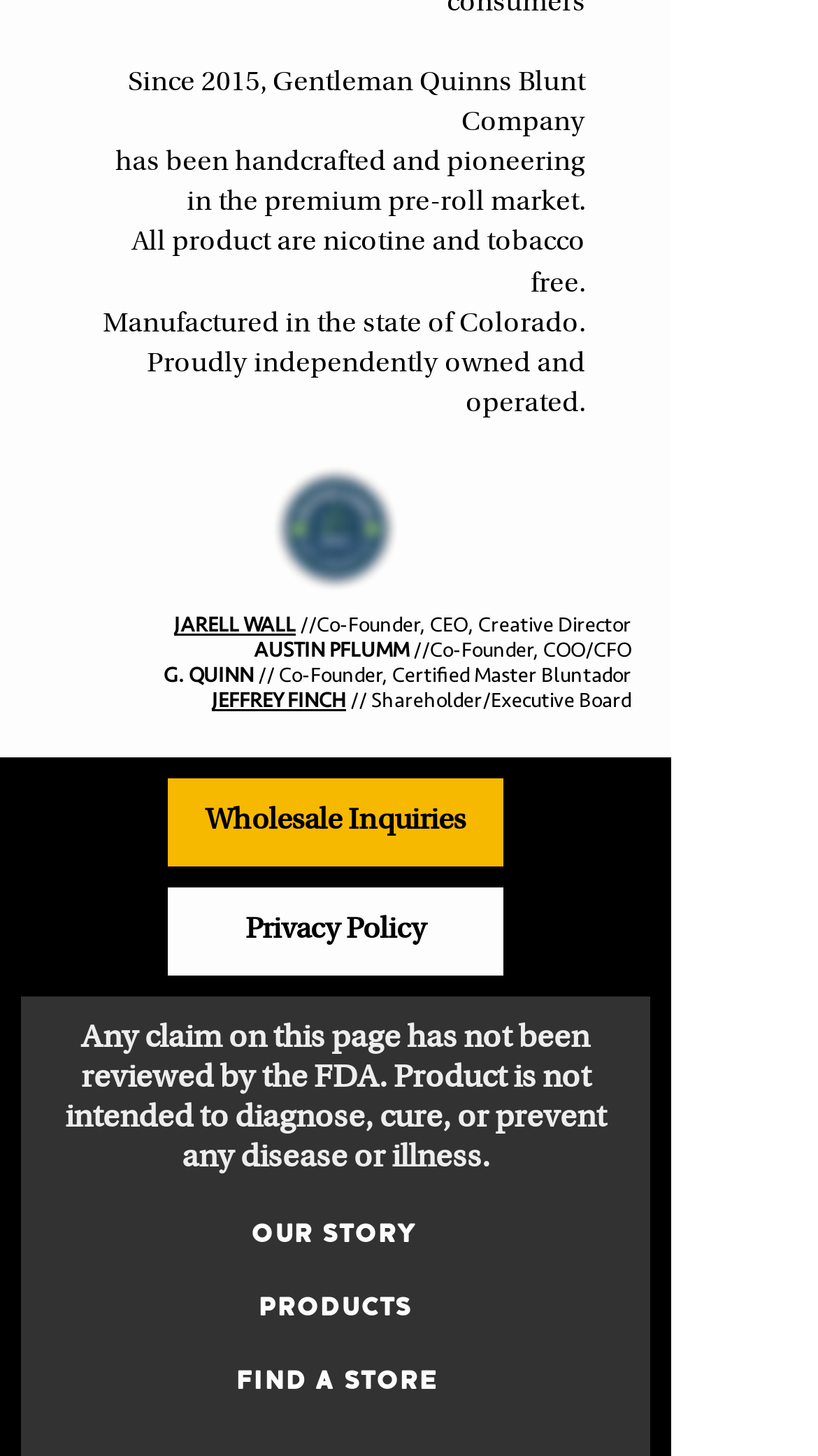What is the disclaimer about the FDA?
Answer the question with as much detail as possible.

The text 'Any claim on this page has not been reviewed by the FDA.' serves as a disclaimer, indicating that the claims made on the webpage have not been reviewed or approved by the FDA.